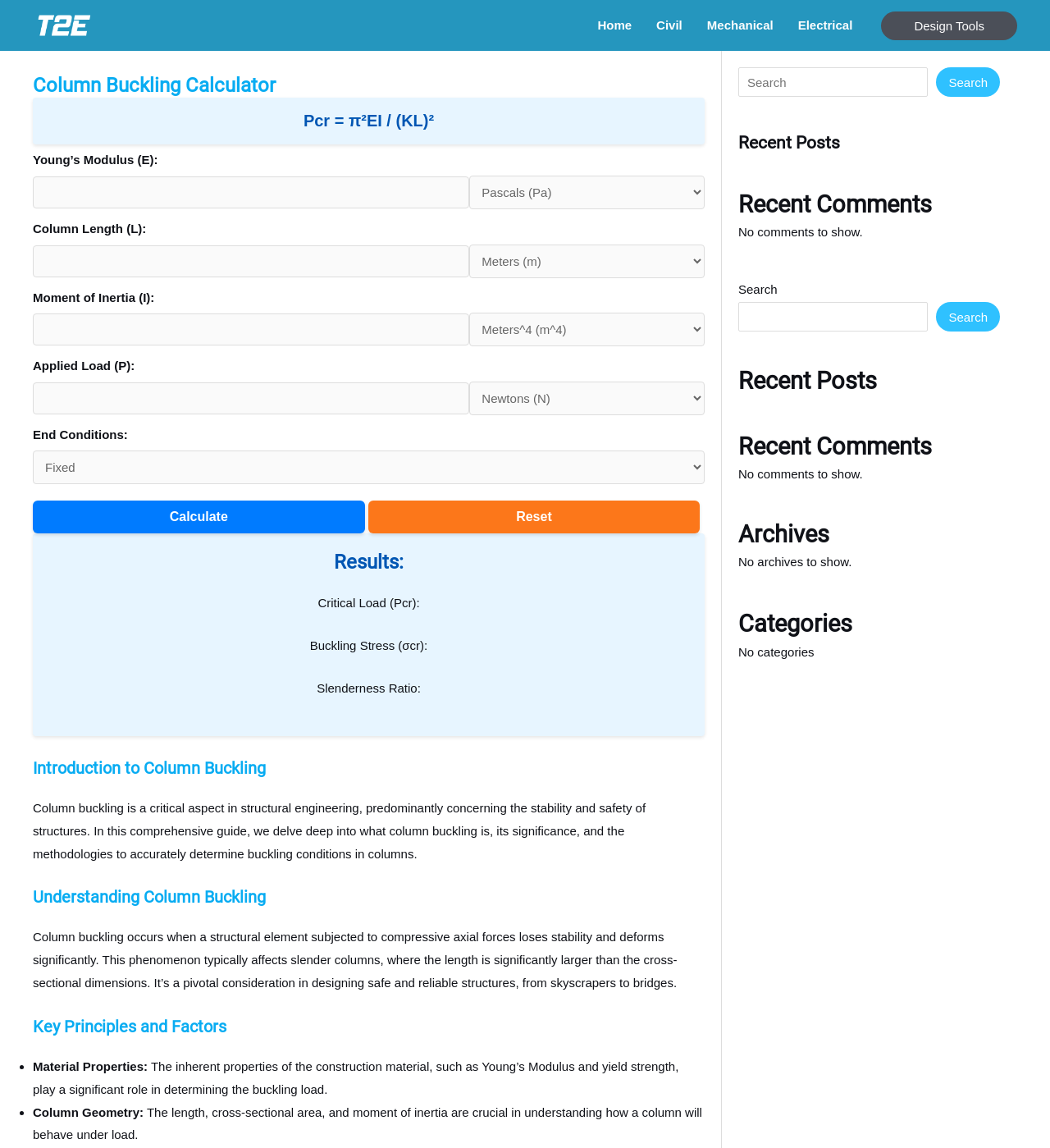Find the bounding box coordinates of the area that needs to be clicked in order to achieve the following instruction: "Explore UT Austin Sociology". The coordinates should be specified as four float numbers between 0 and 1, i.e., [left, top, right, bottom].

None